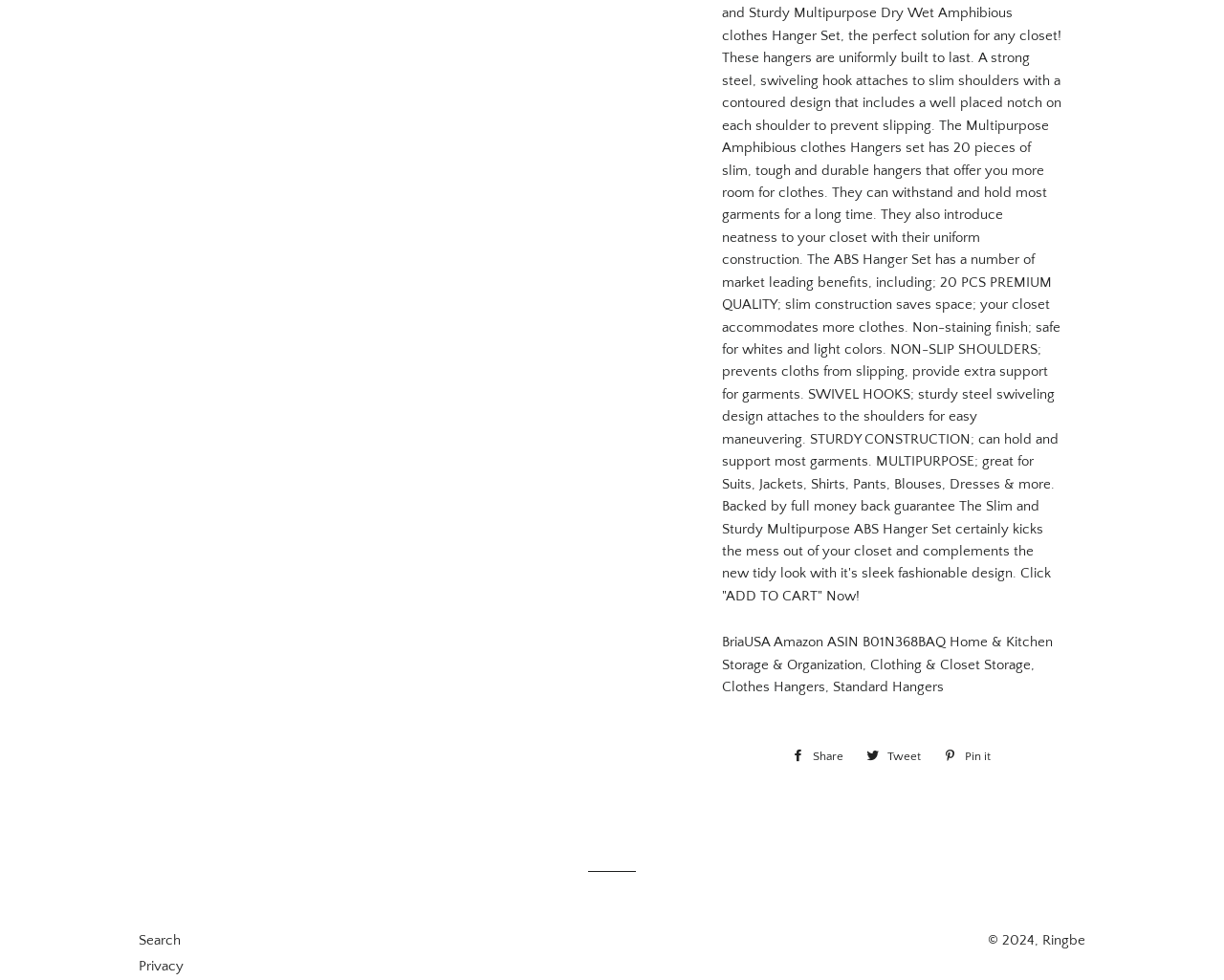What is the product category of the item?
Can you provide an in-depth and detailed response to the question?

The product category can be determined by looking at the StaticText element with the text 'BriaUSA Amazon ASIN B01N368BAQ Home & Kitchen Storage & Organization, Clothing & Closet Storage, Clothes Hangers, Standard Hangers'. The category is mentioned as 'Home & Kitchen'.